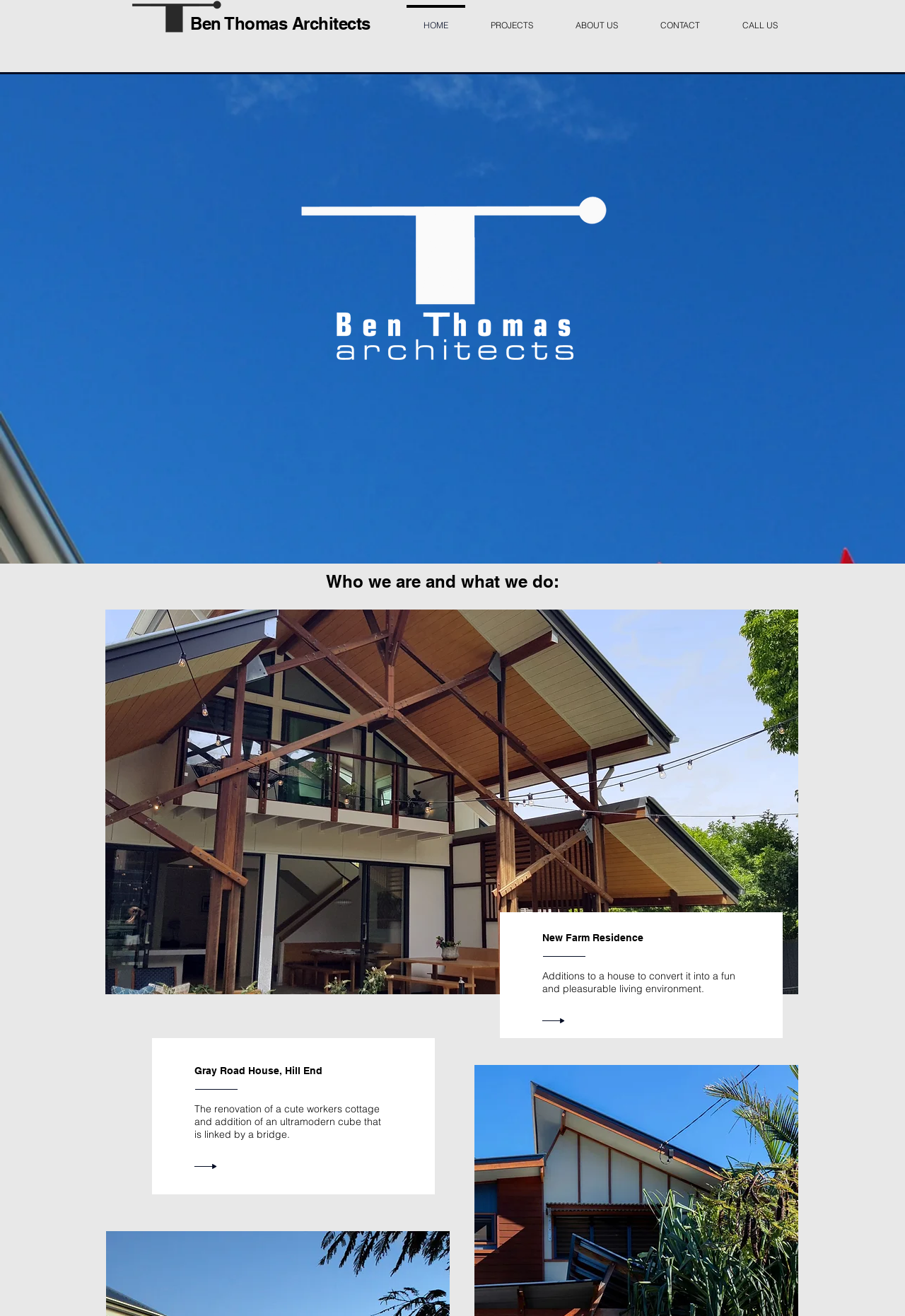What is the text on the top-left corner of the webpage?
Please look at the screenshot and answer using one word or phrase.

2019 Logo gray.png